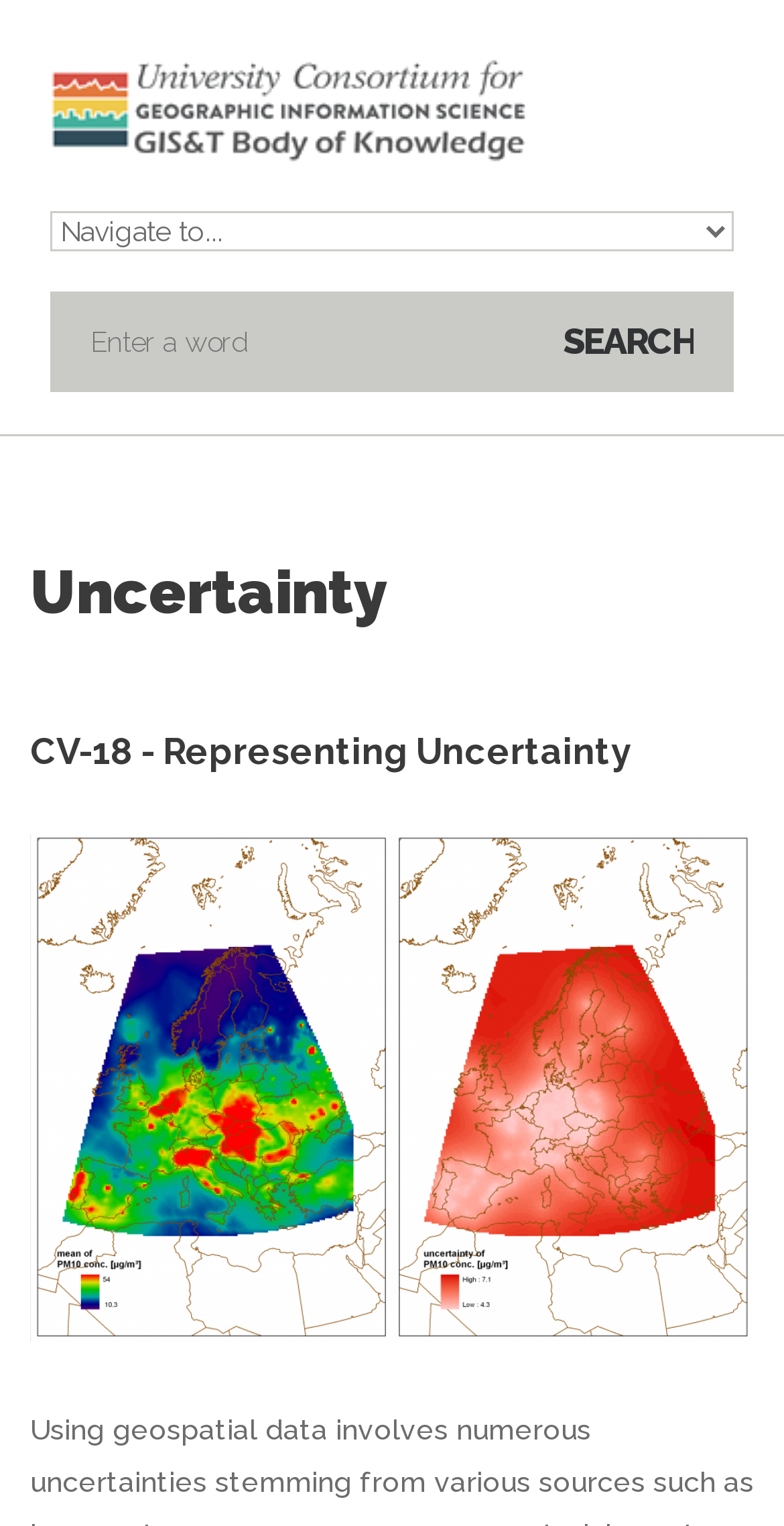What is the function of the combobox?
Please provide a single word or phrase as your answer based on the screenshot.

To select an option